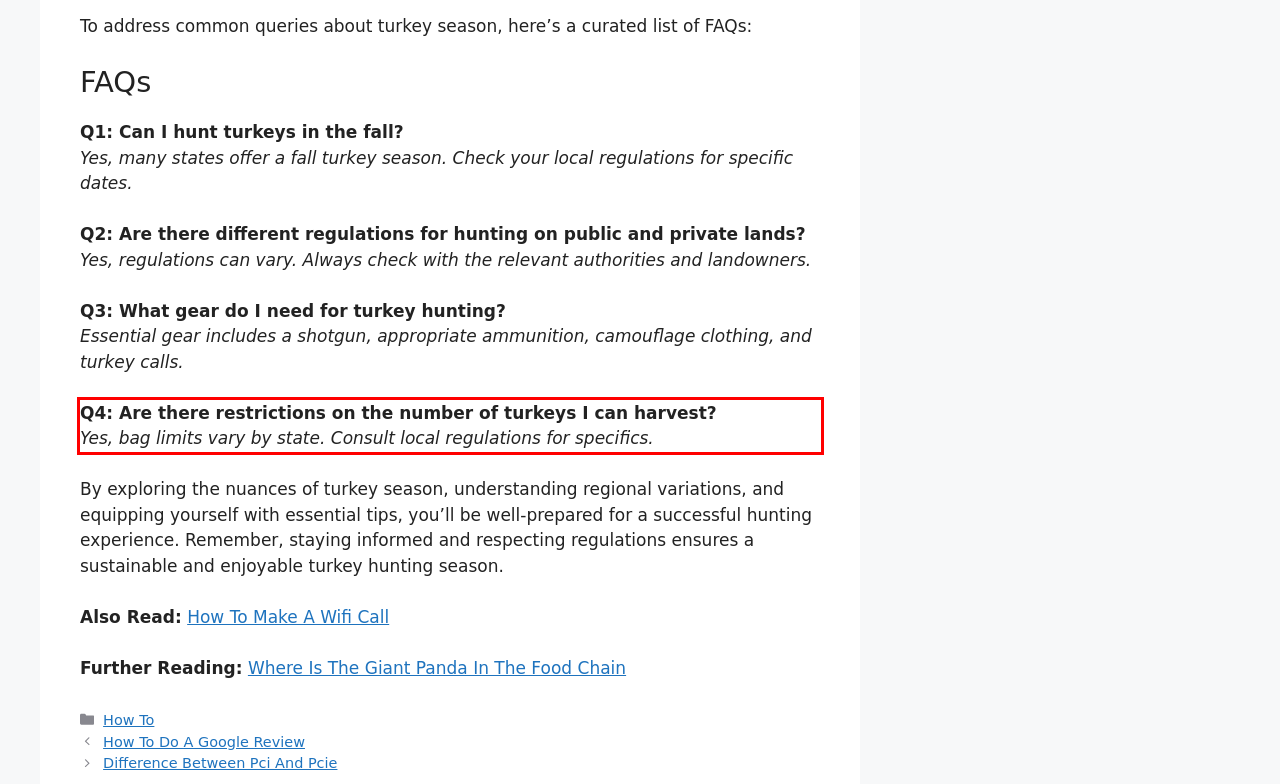From the screenshot of the webpage, locate the red bounding box and extract the text contained within that area.

Q4: Are there restrictions on the number of turkeys I can harvest? Yes, bag limits vary by state. Consult local regulations for specifics.